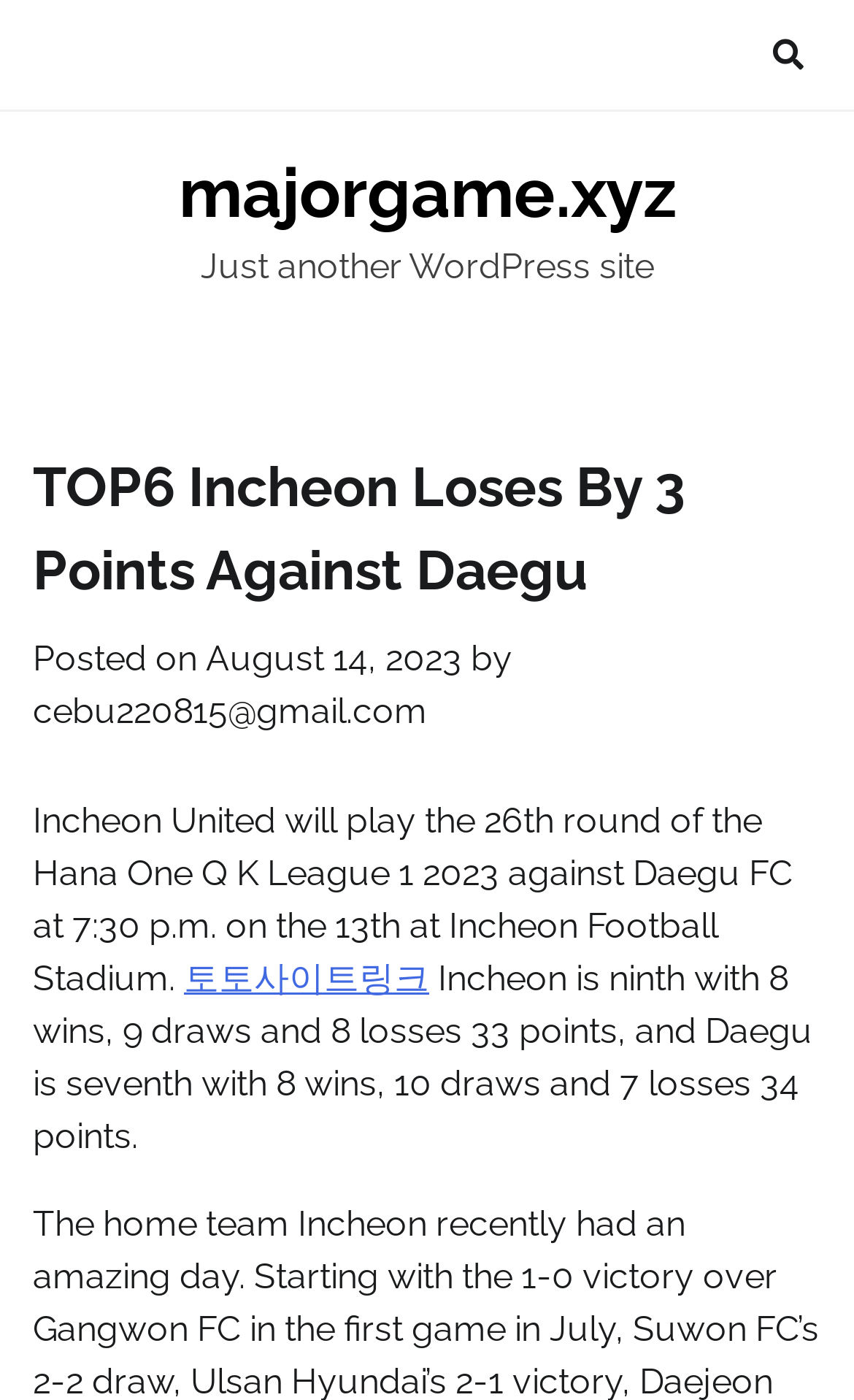Given the following UI element description: "August 14, 2023August 14, 2023", find the bounding box coordinates in the webpage screenshot.

[0.241, 0.456, 0.541, 0.485]